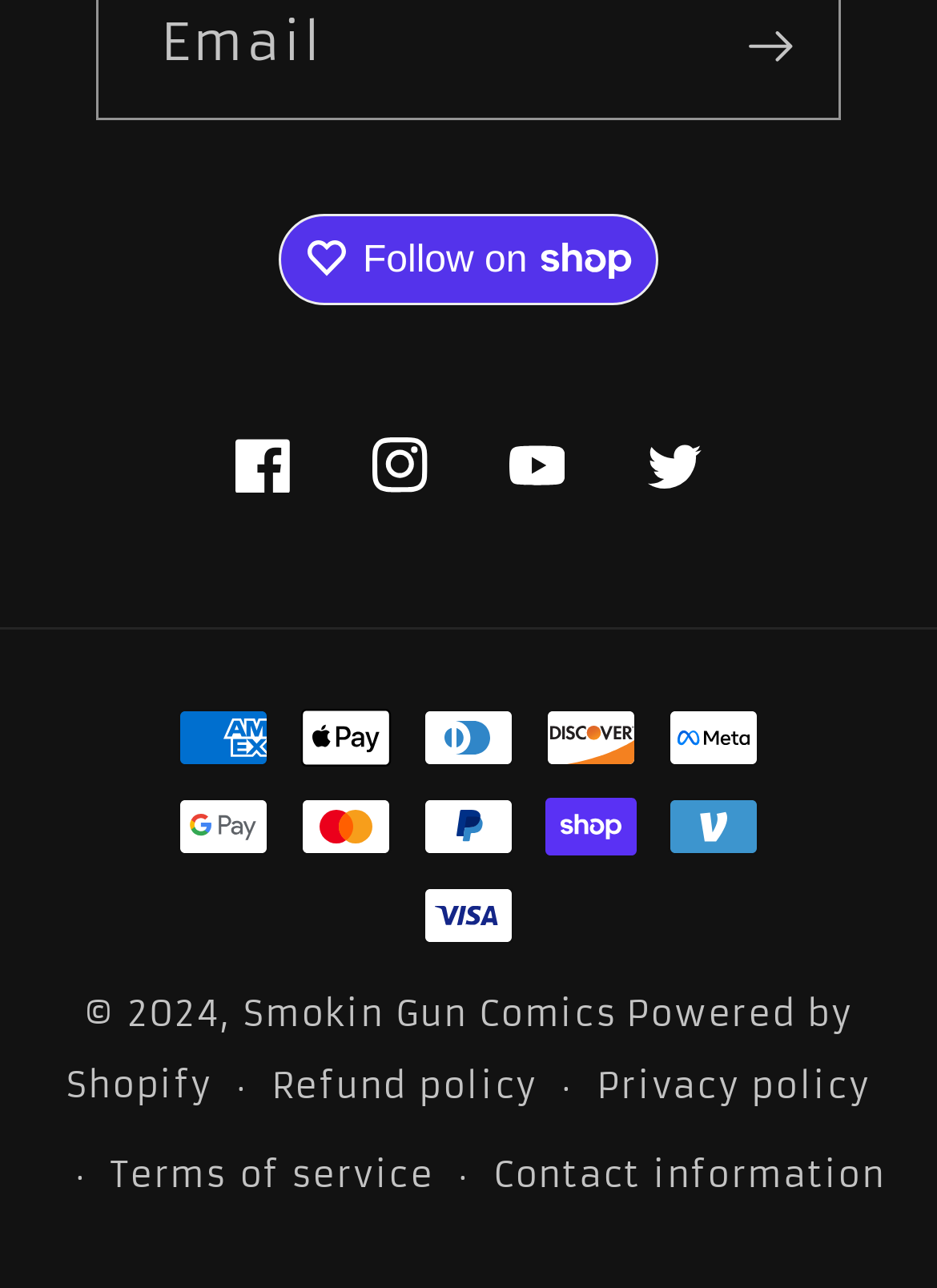What is the name of the website?
Observe the image and answer the question with a one-word or short phrase response.

Smokin Gun Comics